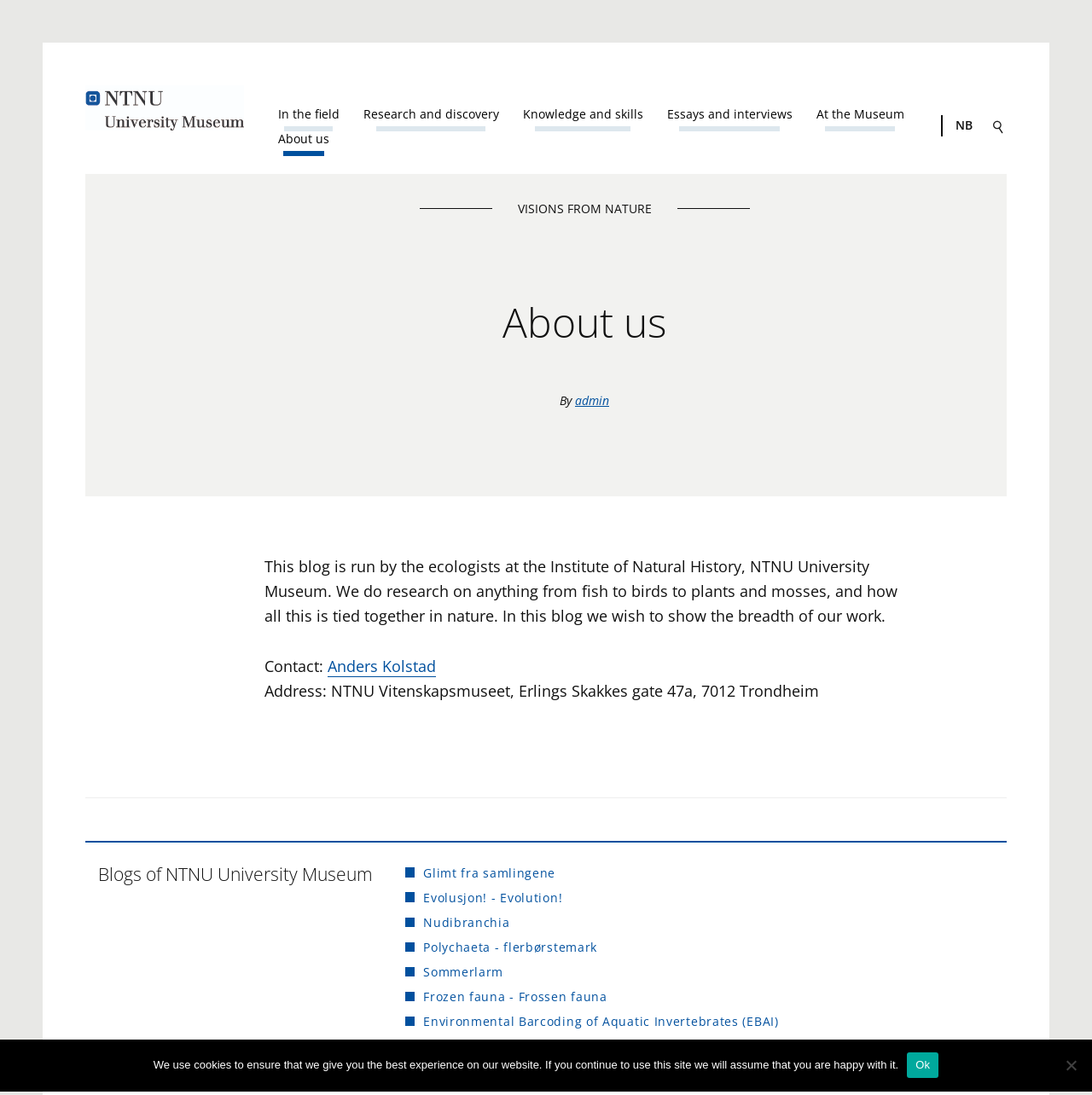Locate the bounding box coordinates of the clickable area to execute the instruction: "Visit the 'NTNU Vitenskapsmuseet' website". Provide the coordinates as four float numbers between 0 and 1, represented as [left, top, right, bottom].

[0.078, 0.078, 0.223, 0.151]